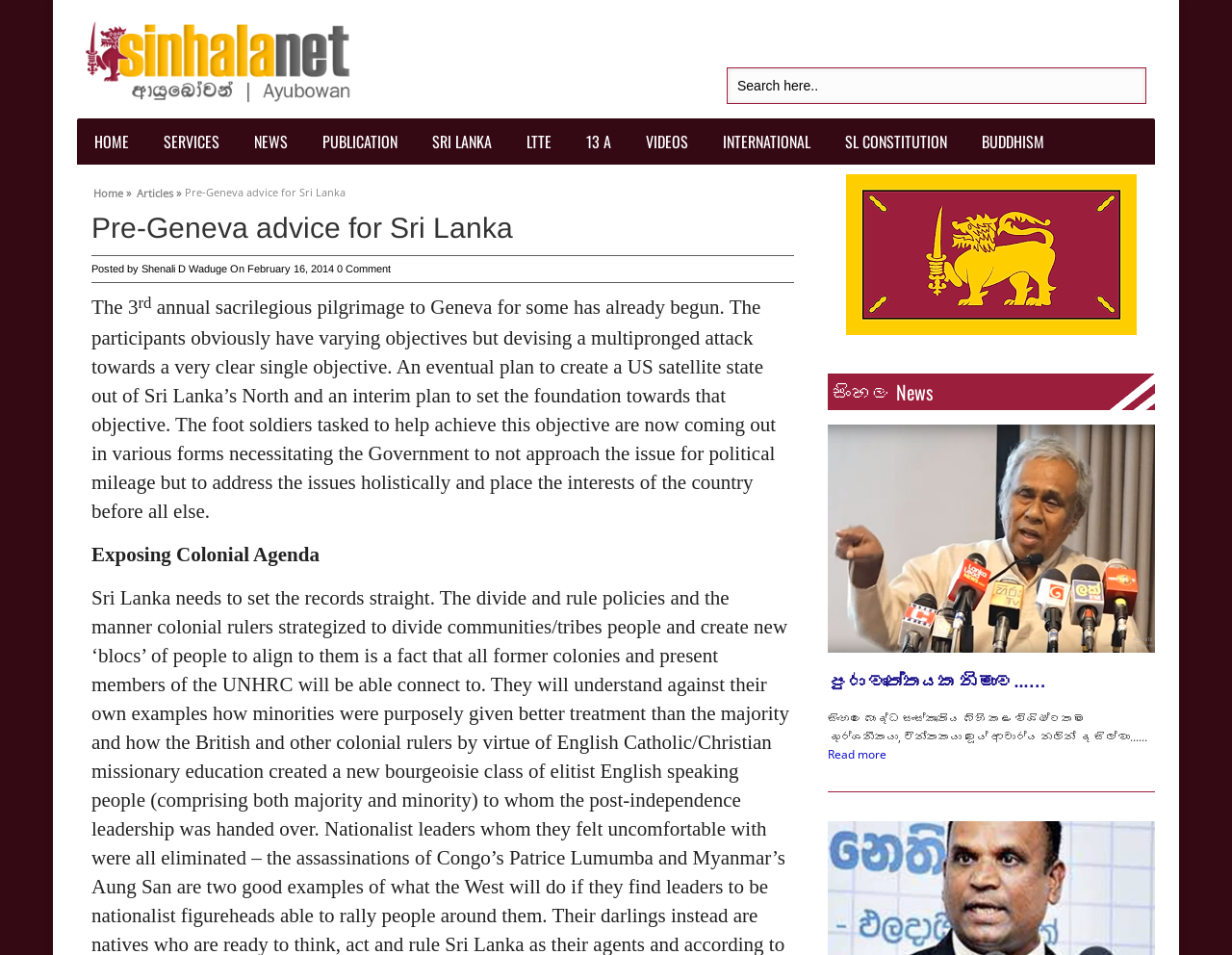Refer to the image and provide an in-depth answer to the question:
What is the date of the article?

The date of the article is mentioned as 'On February 16, 2014'.